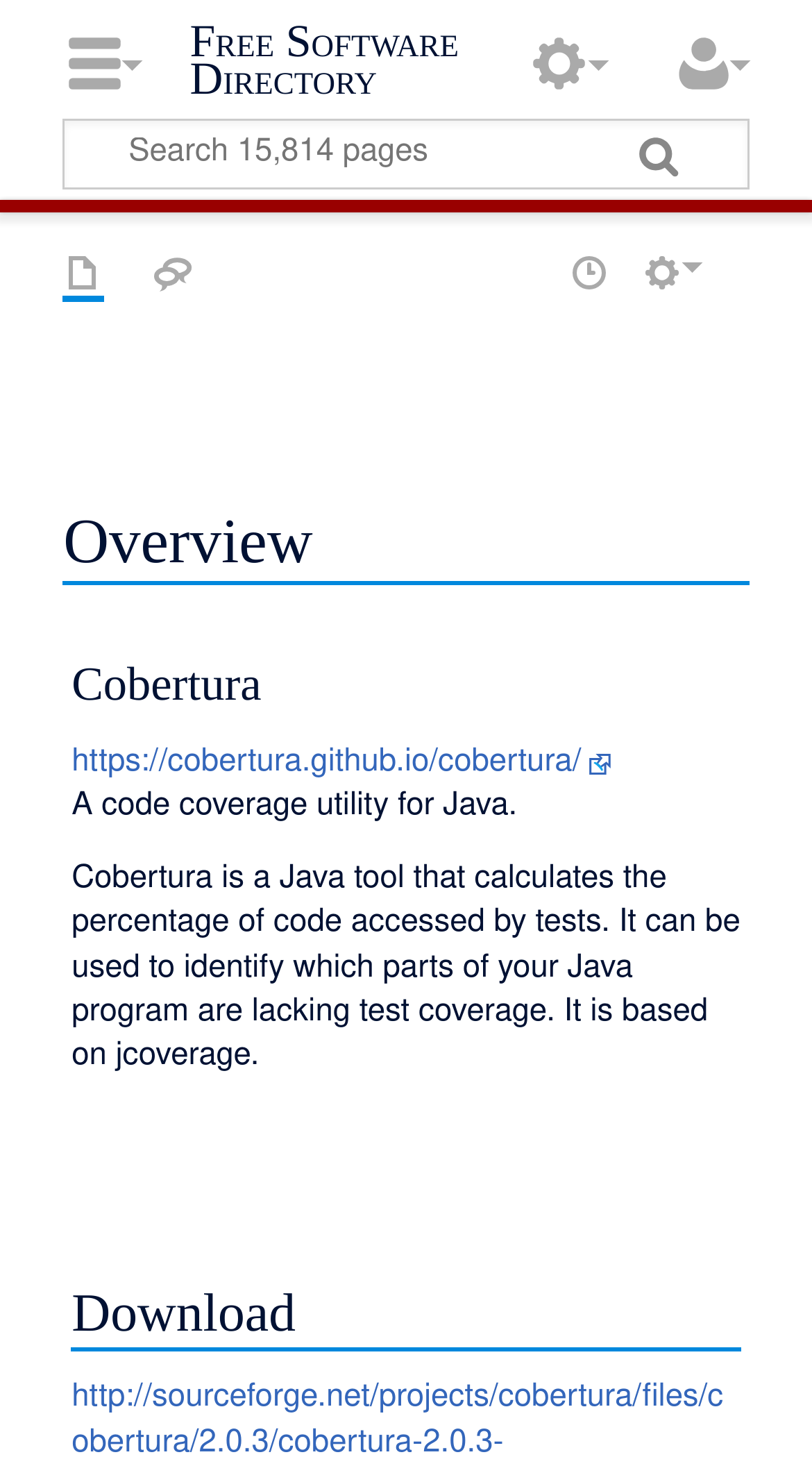Bounding box coordinates are specified in the format (top-left x, top-left y, bottom-right x, bottom-right y). All values are floating point numbers bounded between 0 and 1. Please provide the bounding box coordinate of the region this sentence describes: View form

[0.518, 0.171, 0.57, 0.2]